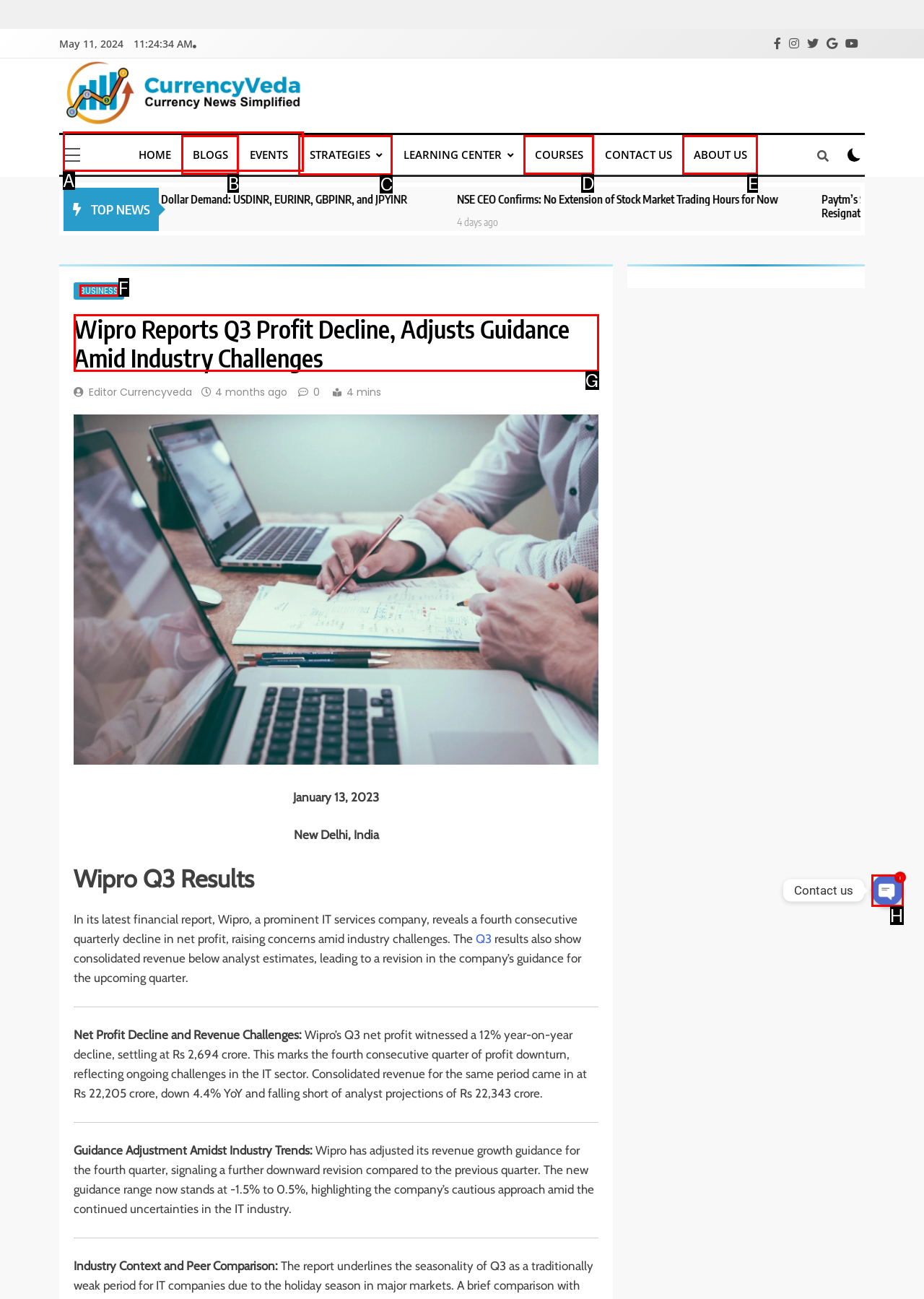Point out the correct UI element to click to carry out this instruction: Read the Wipro Reports Q3 Profit Decline article
Answer with the letter of the chosen option from the provided choices directly.

G